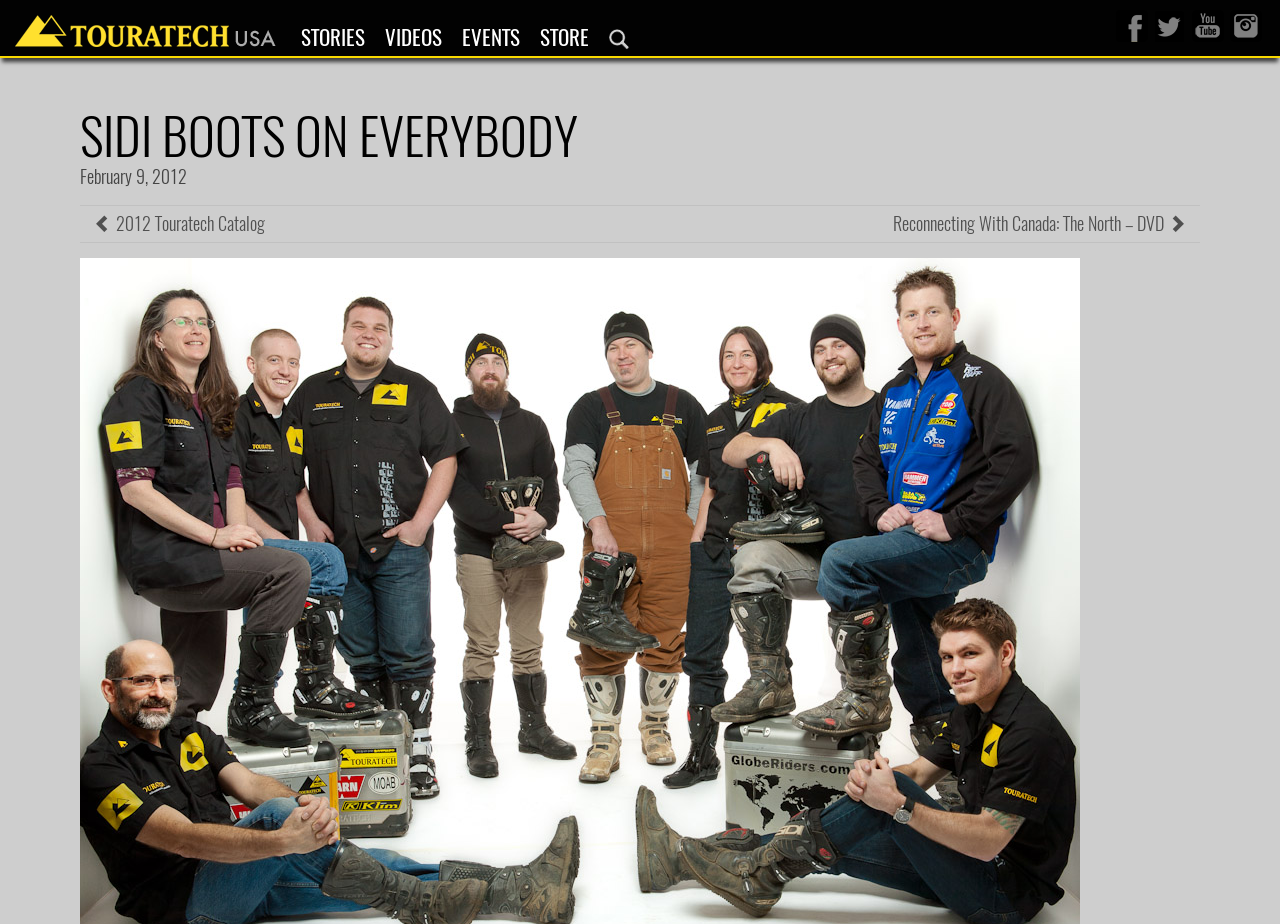Provide a brief response to the question below using one word or phrase:
What is the date mentioned in the article?

February 9, 2012